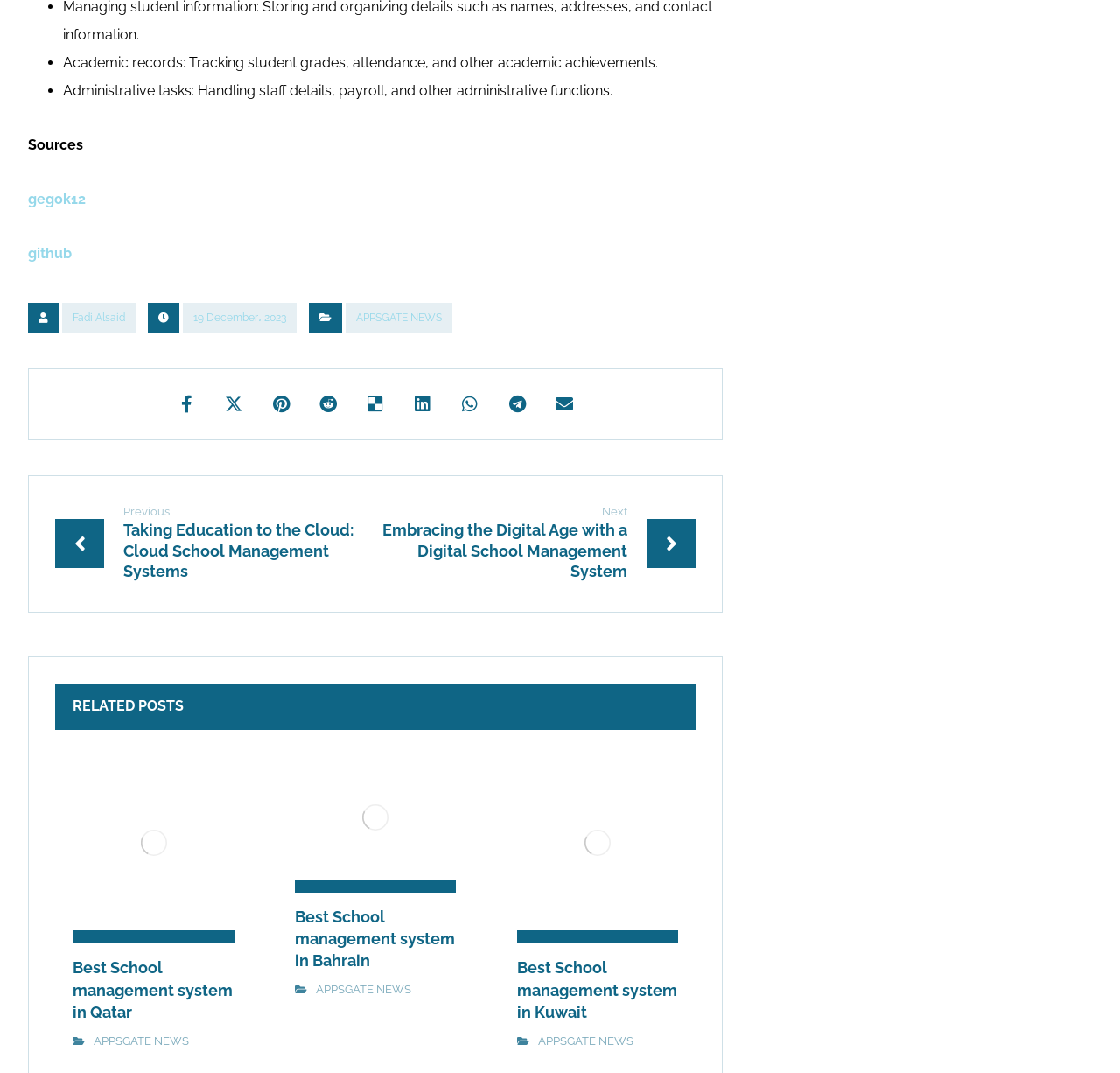Please find the bounding box coordinates of the clickable region needed to complete the following instruction: "Share on Facebook". The bounding box coordinates must consist of four float numbers between 0 and 1, i.e., [left, top, right, bottom].

[0.151, 0.363, 0.182, 0.395]